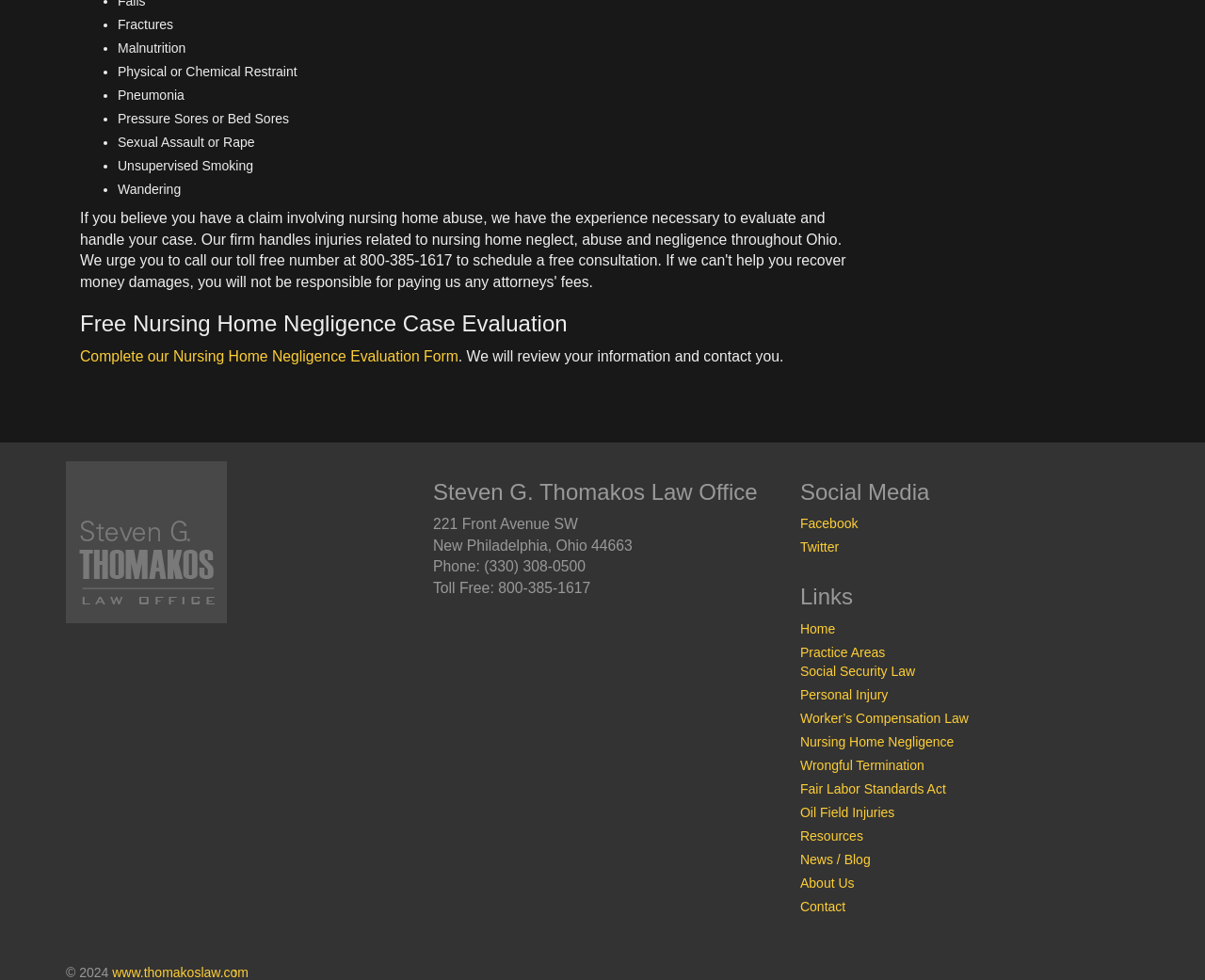Please find the bounding box coordinates of the section that needs to be clicked to achieve this instruction: "Contact 'Steven G. Thomakos Law Office'".

[0.359, 0.57, 0.486, 0.586]